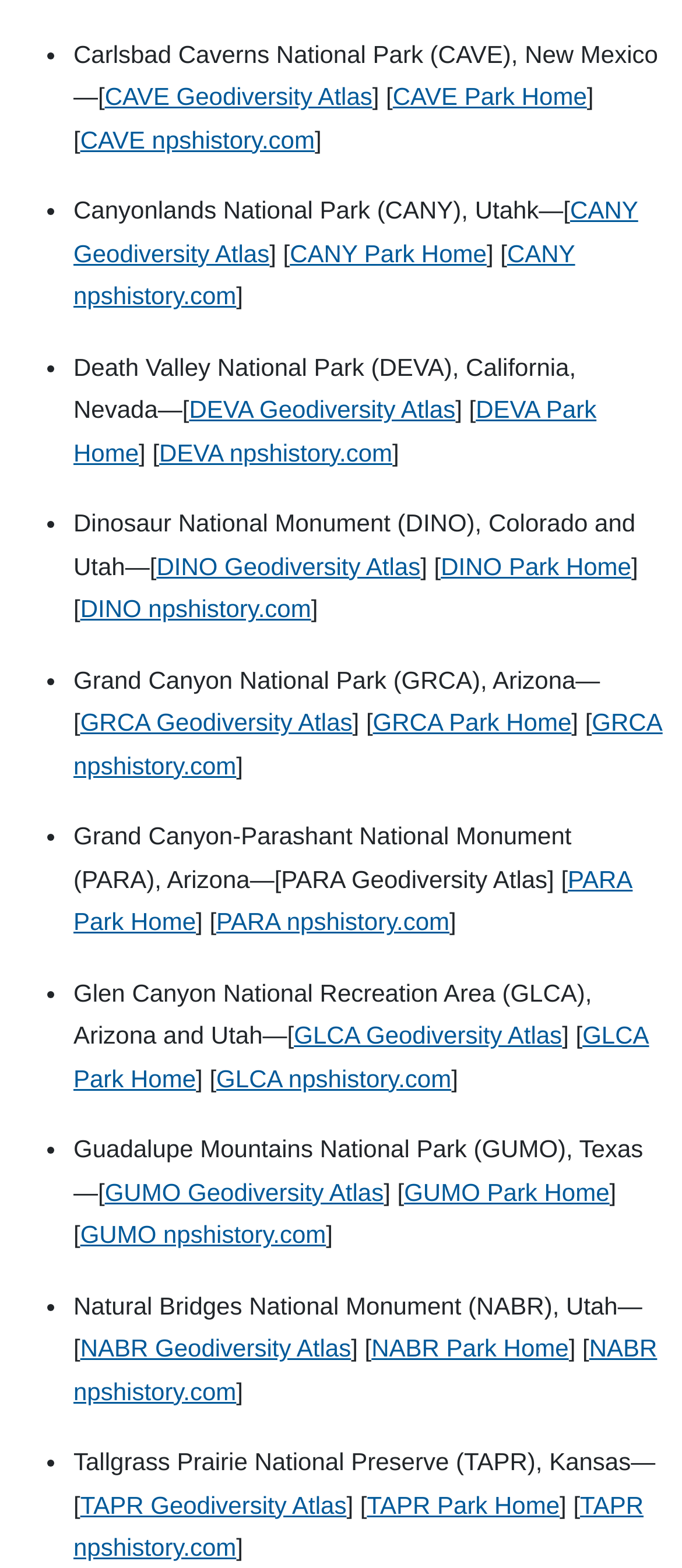How many links are there for each national park?
By examining the image, provide a one-word or phrase answer.

3